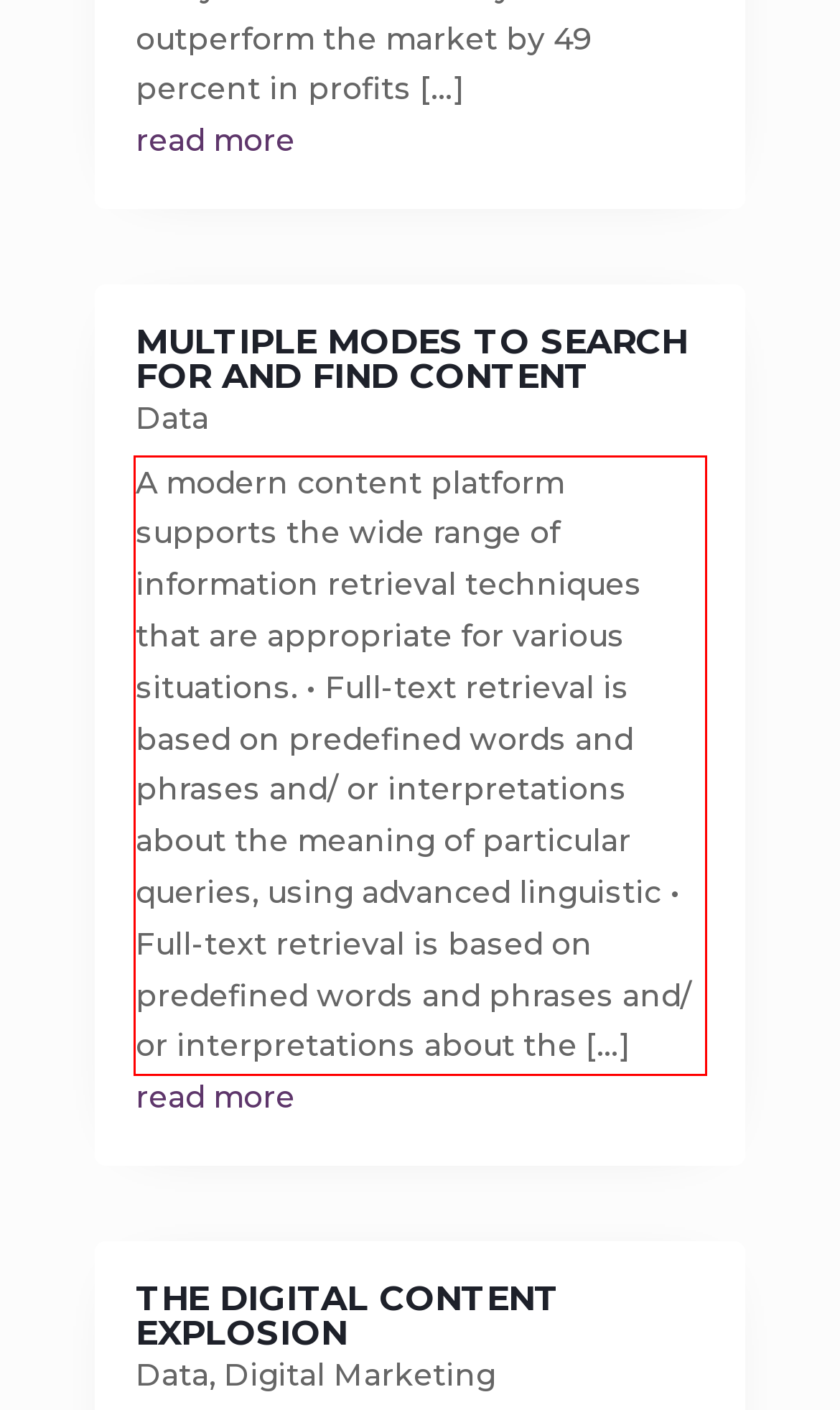Using the provided screenshot, read and generate the text content within the red-bordered area.

A modern content platform supports the wide range of information retrieval techniques that are appropriate for various situations. • Full-text retrieval is based on predefined words and phrases and/ or interpretations about the meaning of particular queries, using advanced linguistic • Full-text retrieval is based on predefined words and phrases and/ or interpretations about the […]